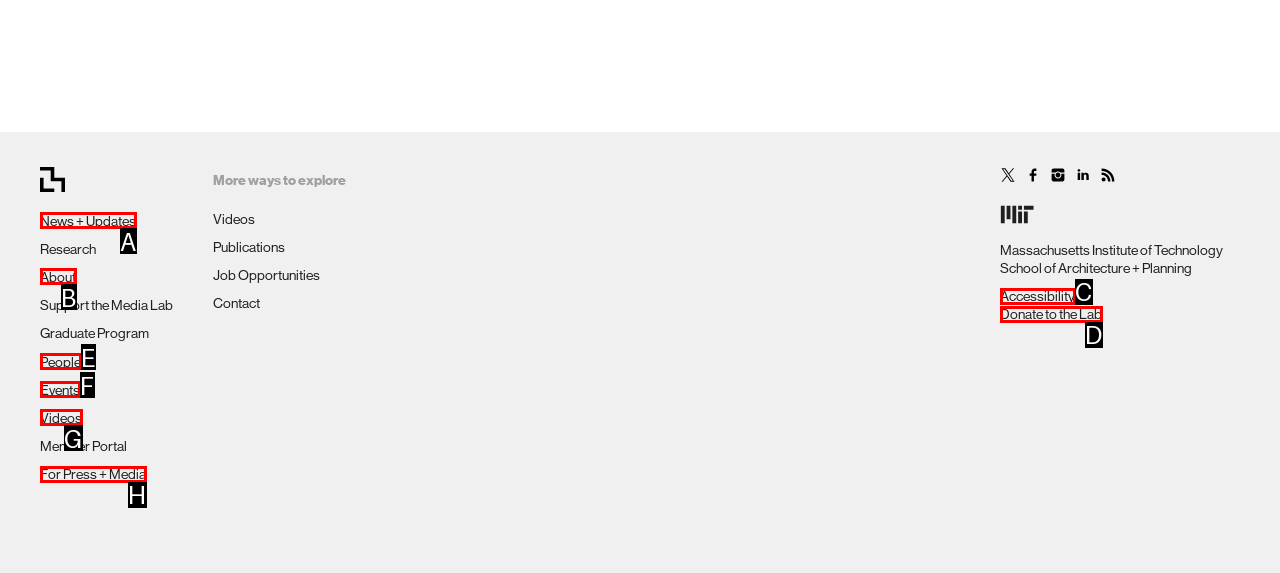Which HTML element matches the description: Donate to the Lab the best? Answer directly with the letter of the chosen option.

D